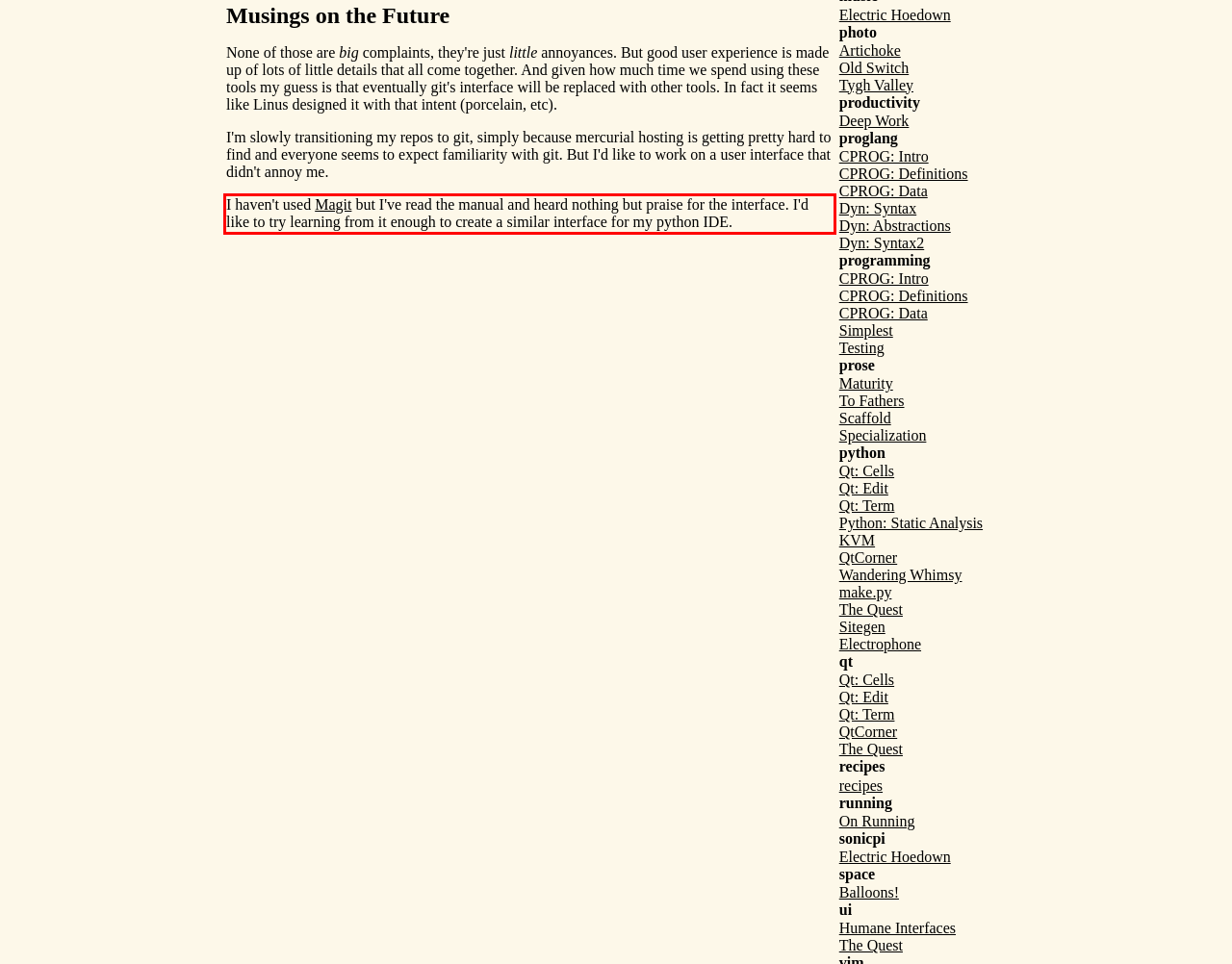Using the provided webpage screenshot, identify and read the text within the red rectangle bounding box.

I haven't used Magit but I've read the manual and heard nothing but praise for the interface. I'd like to try learning from it enough to create a similar interface for my python IDE.